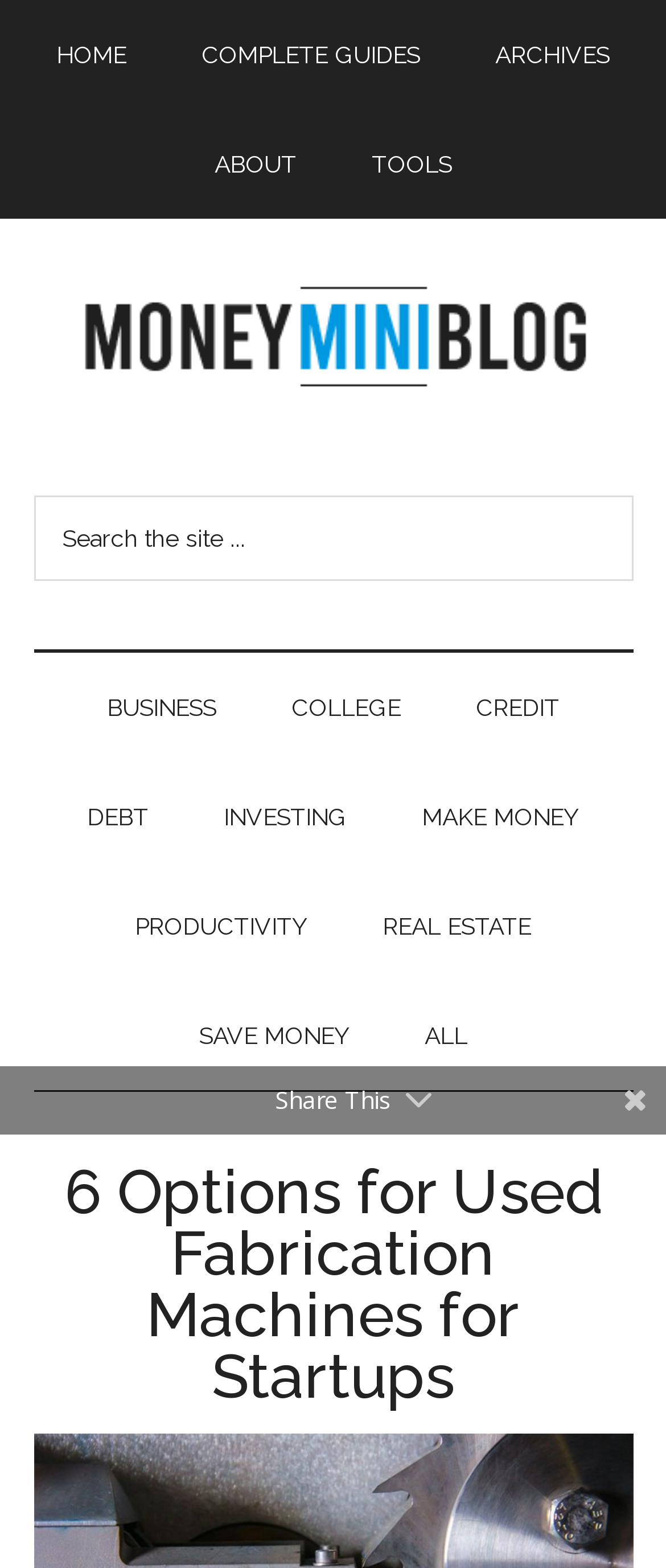What is the button text next to the search box?
Answer the question with a detailed explanation, including all necessary information.

Next to the search box, there is a button with the text 'SEARCH'. This button is likely used to submit the search query.